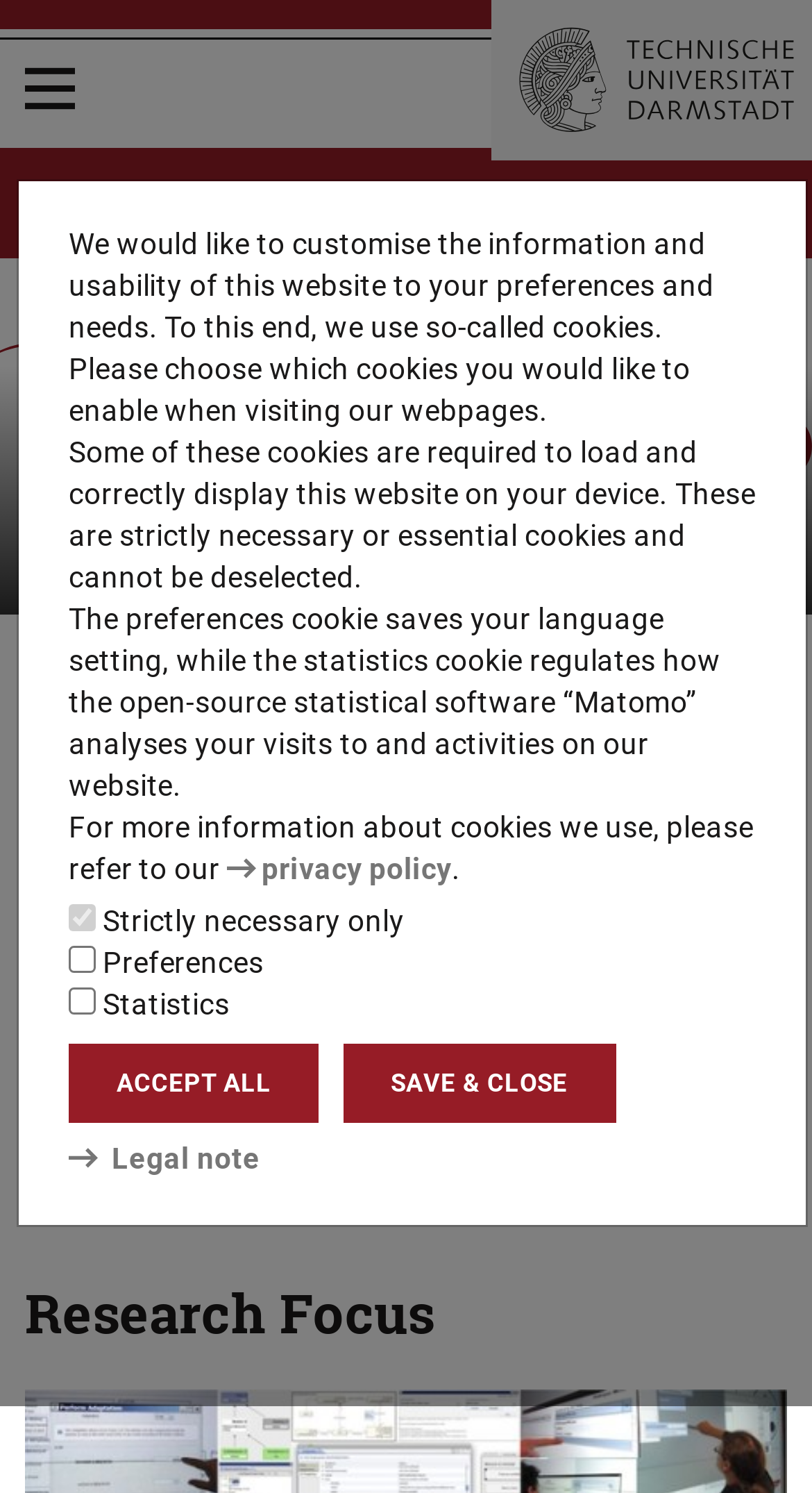Determine the bounding box coordinates of the element's region needed to click to follow the instruction: "Open the menu". Provide these coordinates as four float numbers between 0 and 1, formatted as [left, top, right, bottom].

[0.031, 0.021, 0.092, 0.098]